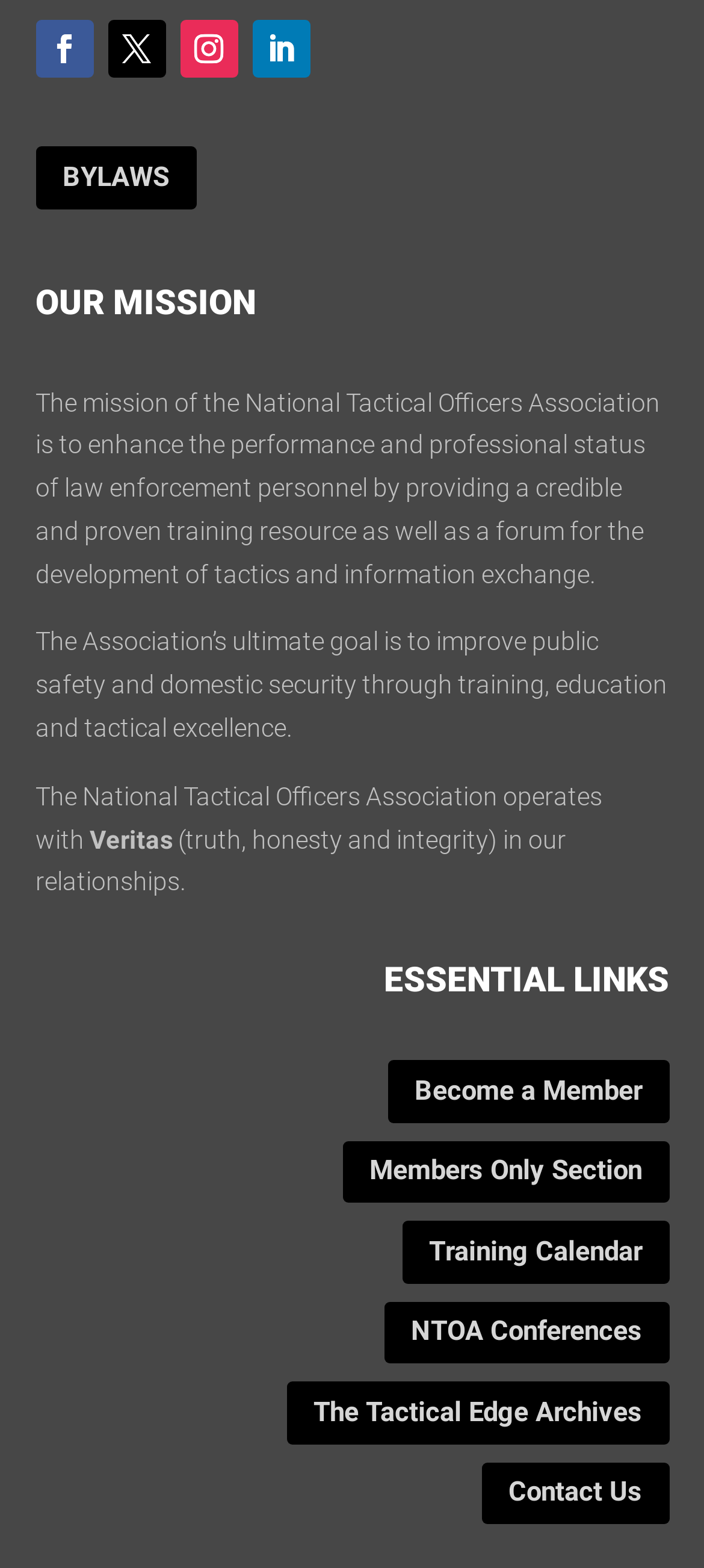Specify the bounding box coordinates of the region I need to click to perform the following instruction: "Click on BYLAWS". The coordinates must be four float numbers in the range of 0 to 1, i.e., [left, top, right, bottom].

[0.05, 0.094, 0.278, 0.133]